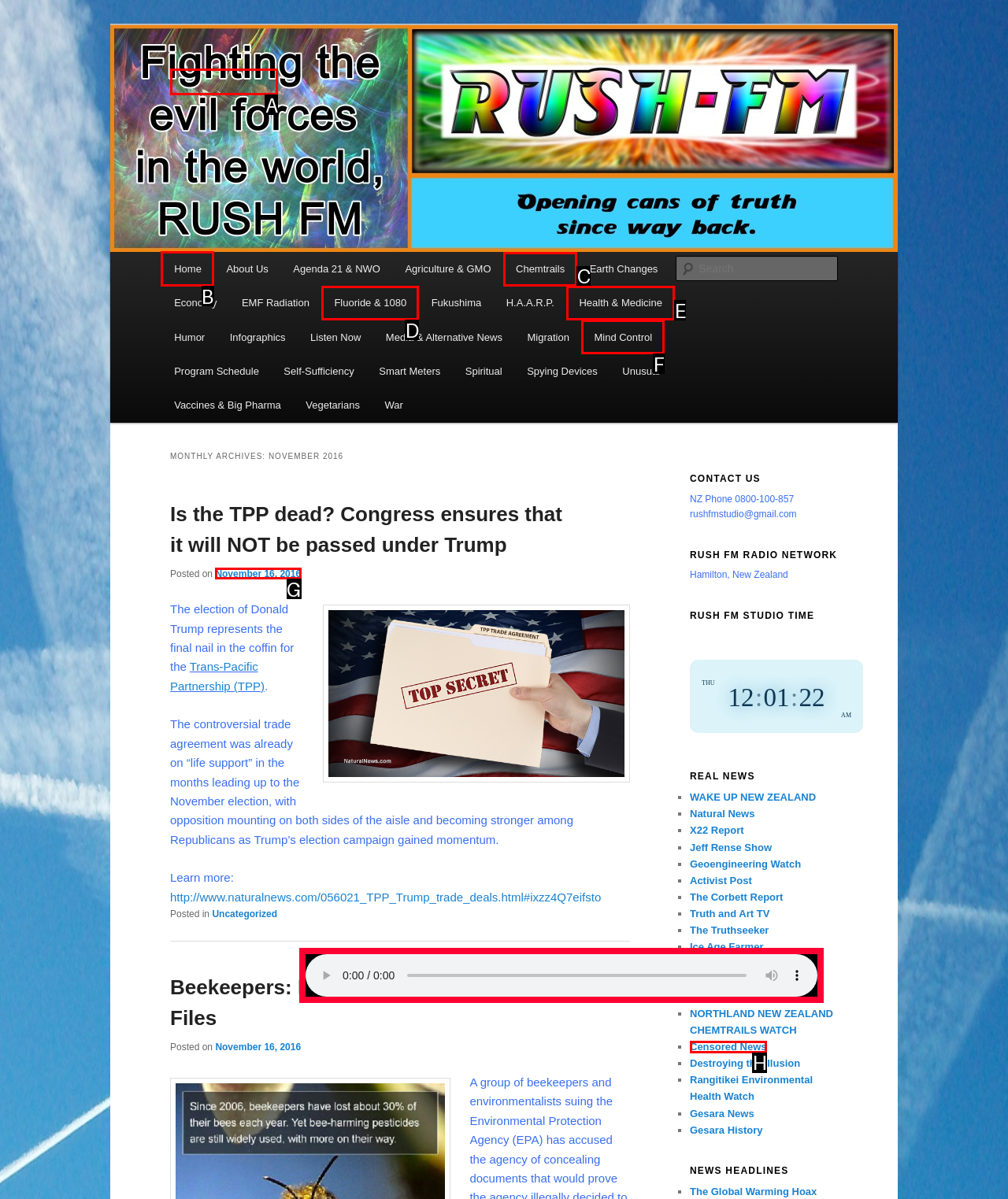Identify the correct letter of the UI element to click for this task: Go to Home page
Respond with the letter from the listed options.

B